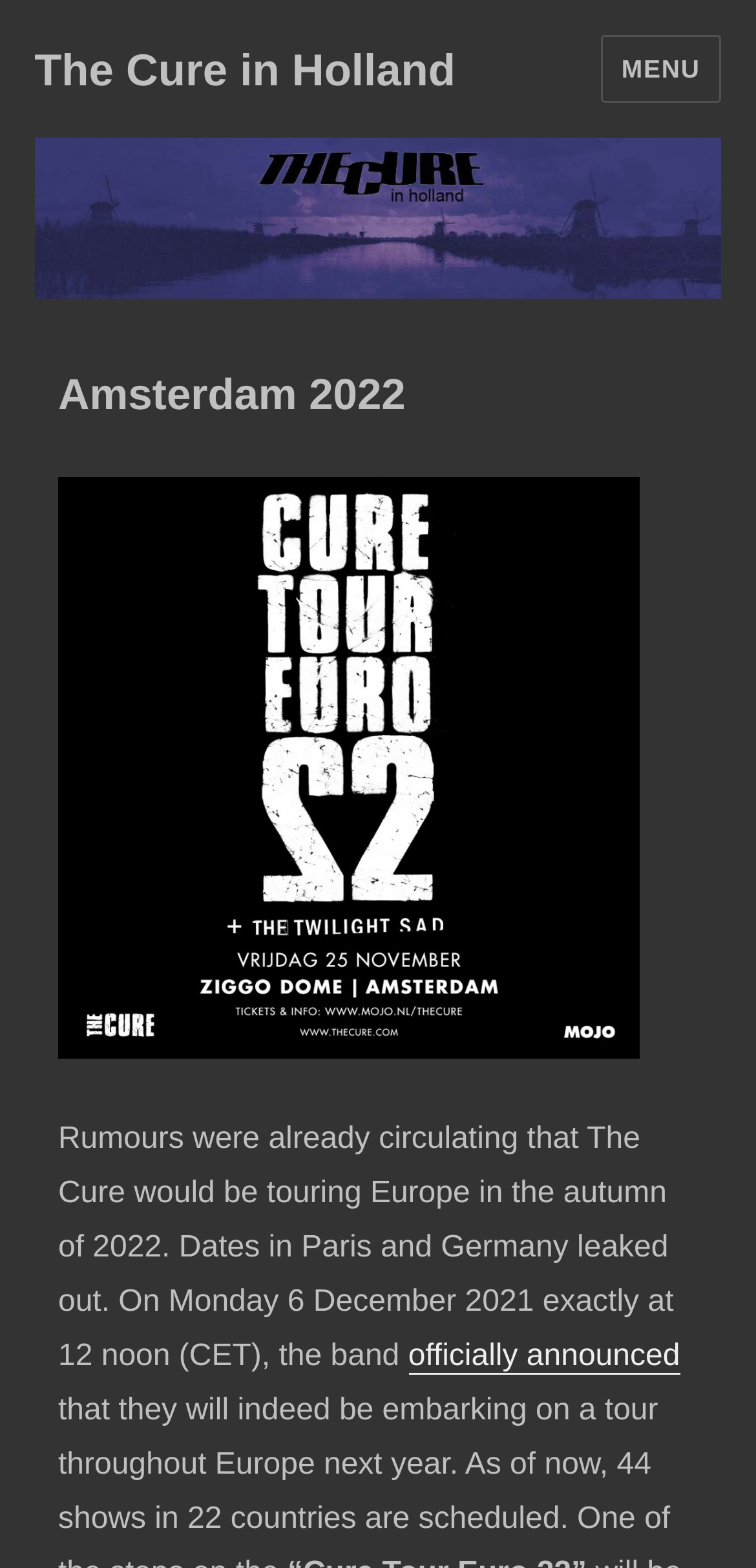Using the description: "alt="The Cure in Holland"", identify the bounding box of the corresponding UI element in the screenshot.

[0.045, 0.088, 0.955, 0.19]